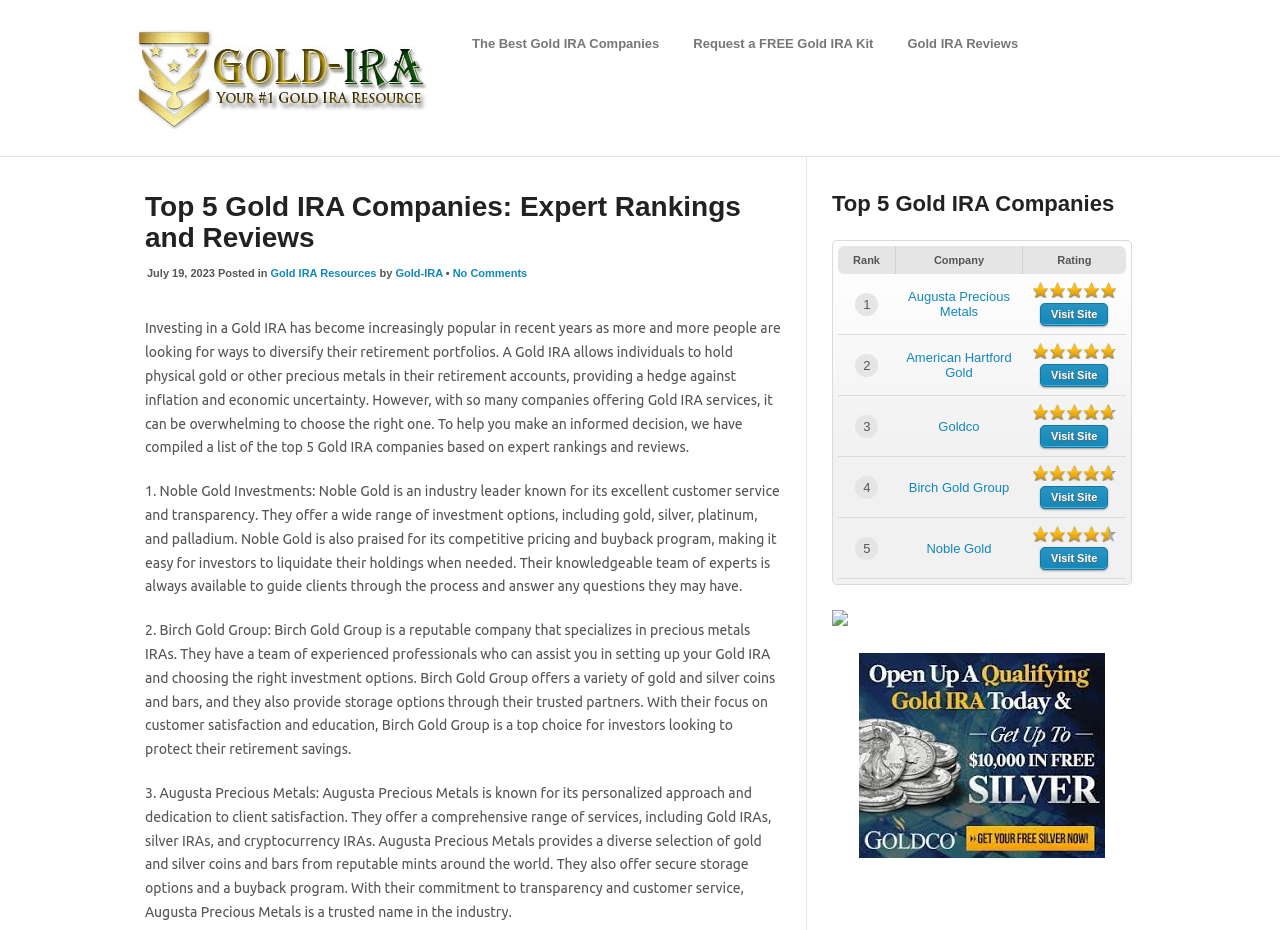Please identify the bounding box coordinates of the element on the webpage that should be clicked to follow this instruction: "Click on the 'Financial Exploitation in Prisons' link". The bounding box coordinates should be given as four float numbers between 0 and 1, formatted as [left, top, right, bottom].

None